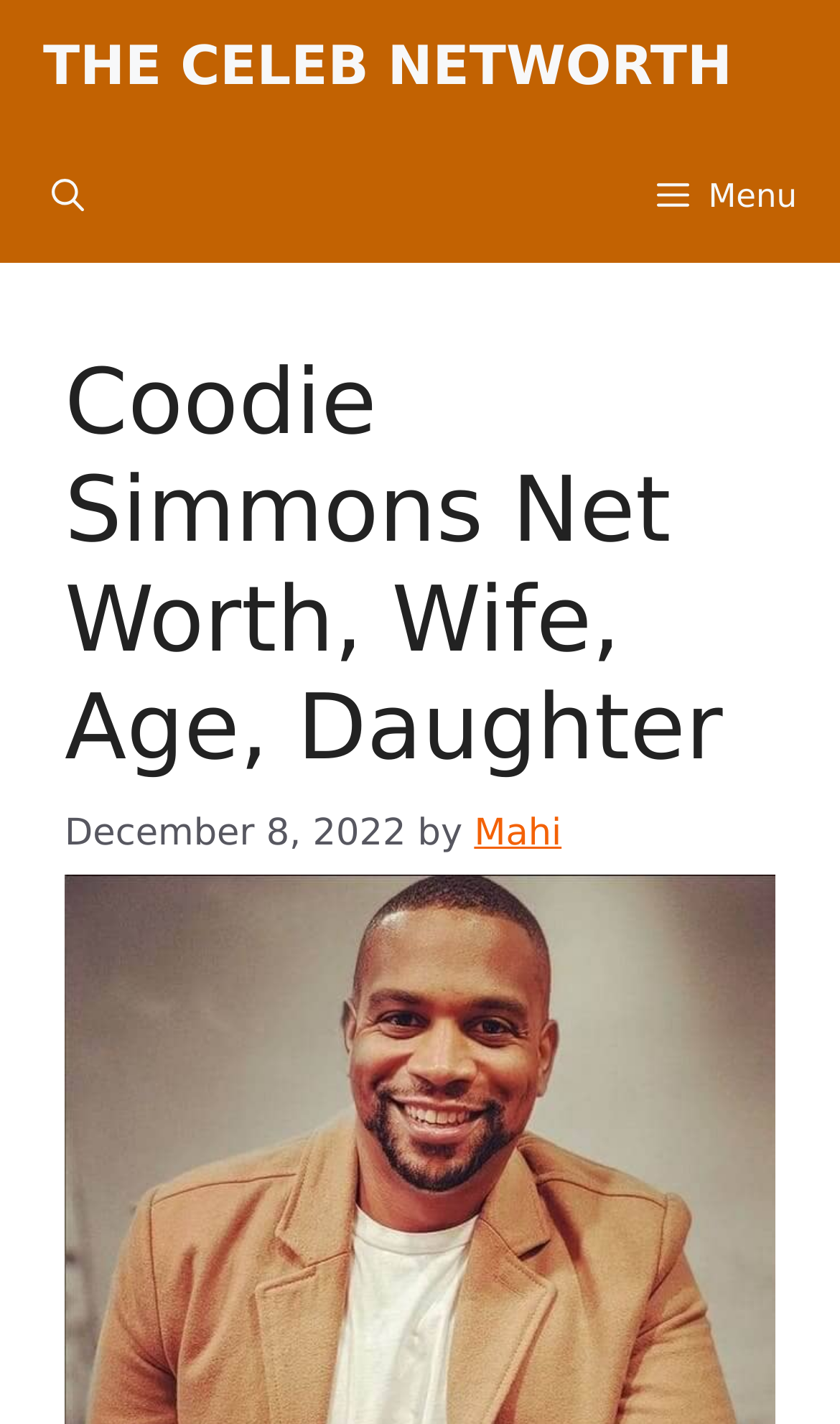Identify the bounding box for the UI element described as: "THE CELEB NETWORTH". The coordinates should be four float numbers between 0 and 1, i.e., [left, top, right, bottom].

[0.051, 0.0, 0.872, 0.092]